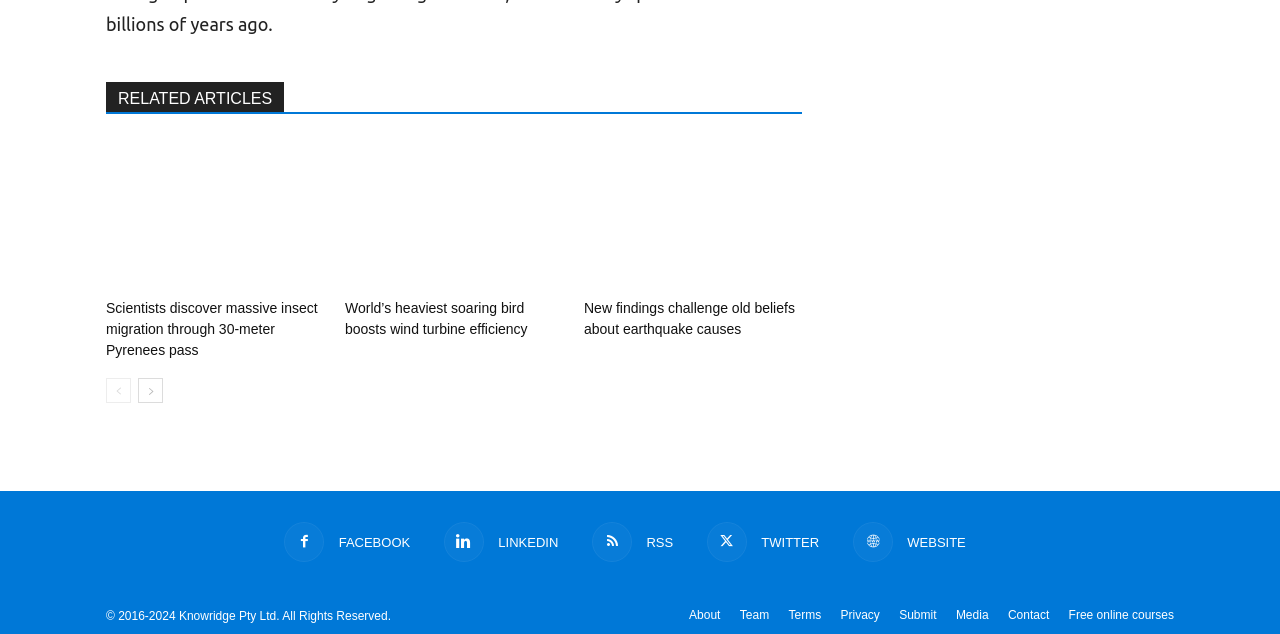Please give the bounding box coordinates of the area that should be clicked to fulfill the following instruction: "Submit a request". The coordinates should be in the format of four float numbers from 0 to 1, i.e., [left, top, right, bottom].

[0.702, 0.956, 0.732, 0.985]